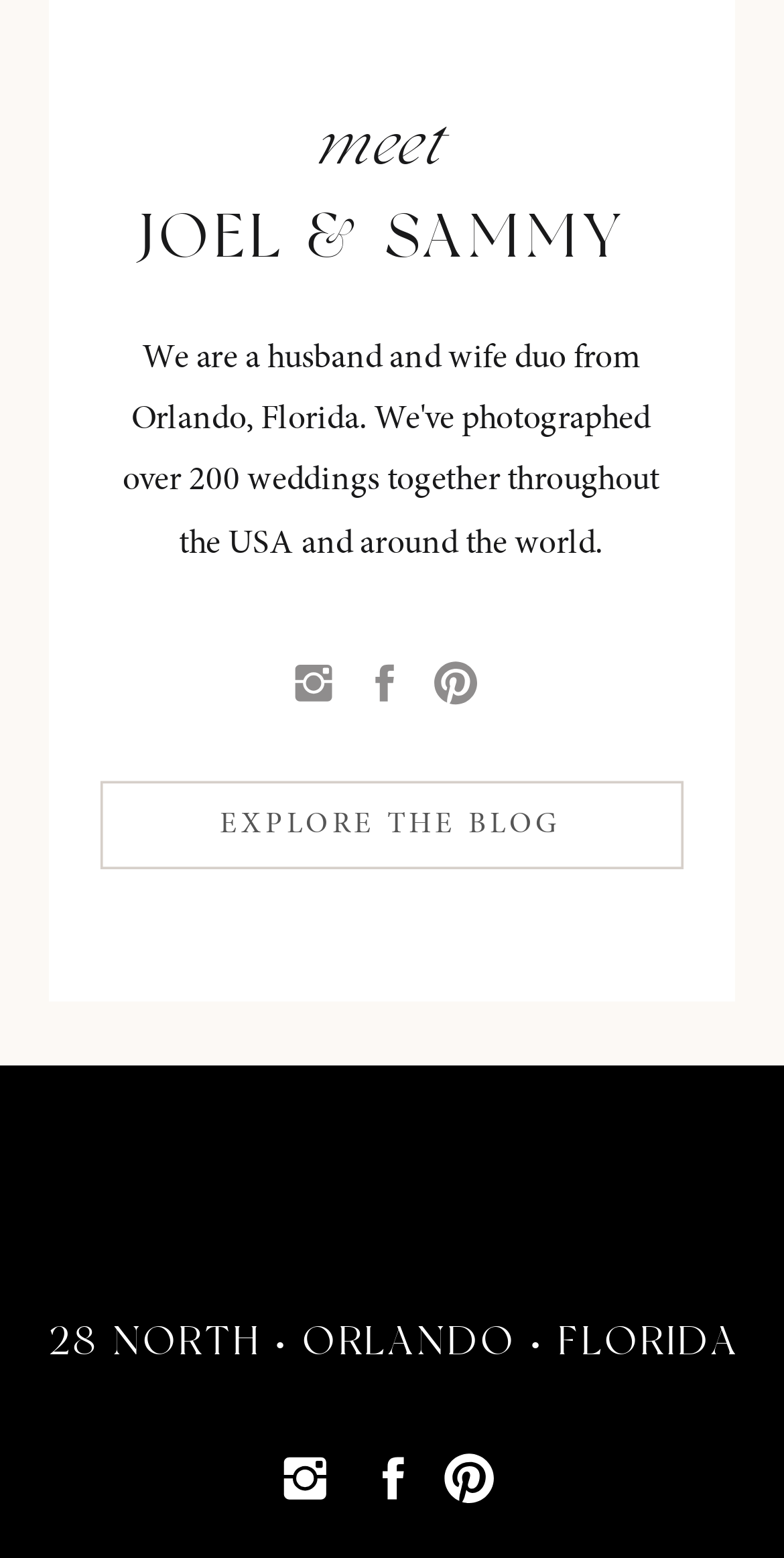Please specify the bounding box coordinates of the element that should be clicked to execute the given instruction: 'Read about Joel and Sammy'. Ensure the coordinates are four float numbers between 0 and 1, expressed as [left, top, right, bottom].

[0.156, 0.129, 0.822, 0.19]